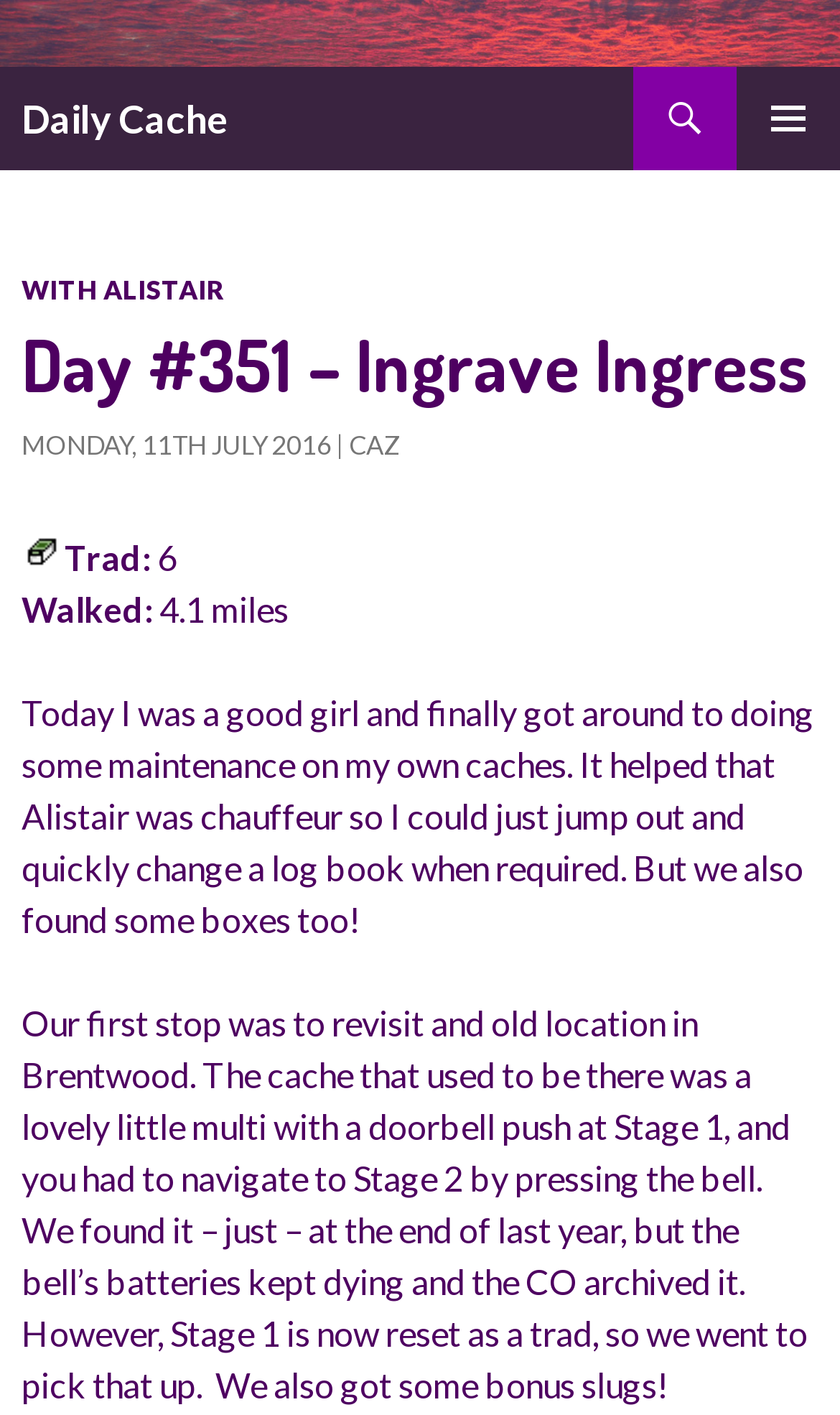What is the name of the person mentioned in the blog post?
Look at the image and respond with a one-word or short phrase answer.

Alistair